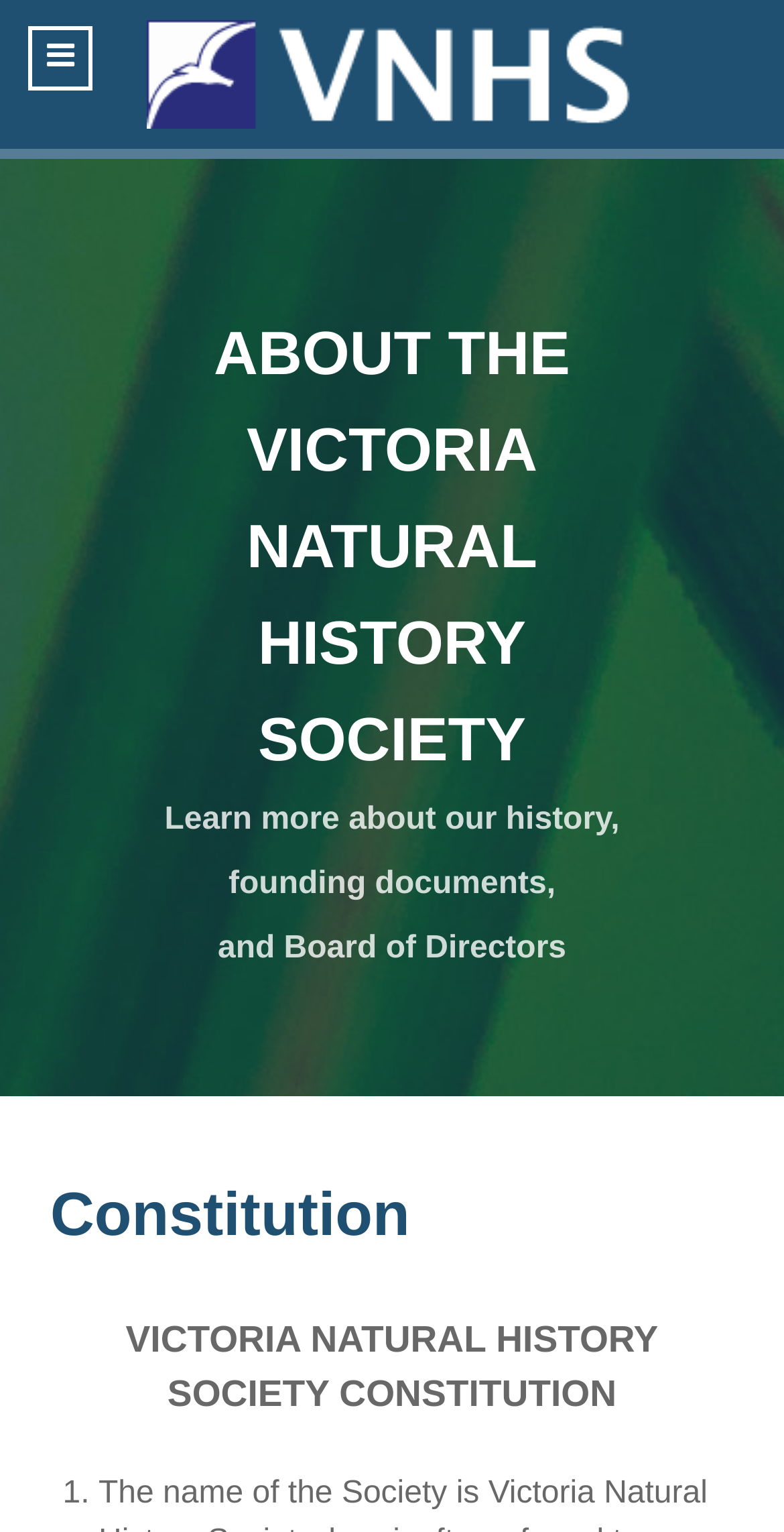What is the purpose of the 'ABOUT THE' section?
Using the information presented in the image, please offer a detailed response to the question.

I inferred this answer by reading the StaticText elements in the 'ABOUT THE' section, which mention learning about the history, founding documents, and Board of Directors of the society, suggesting that the purpose of this section is to provide information about the society.